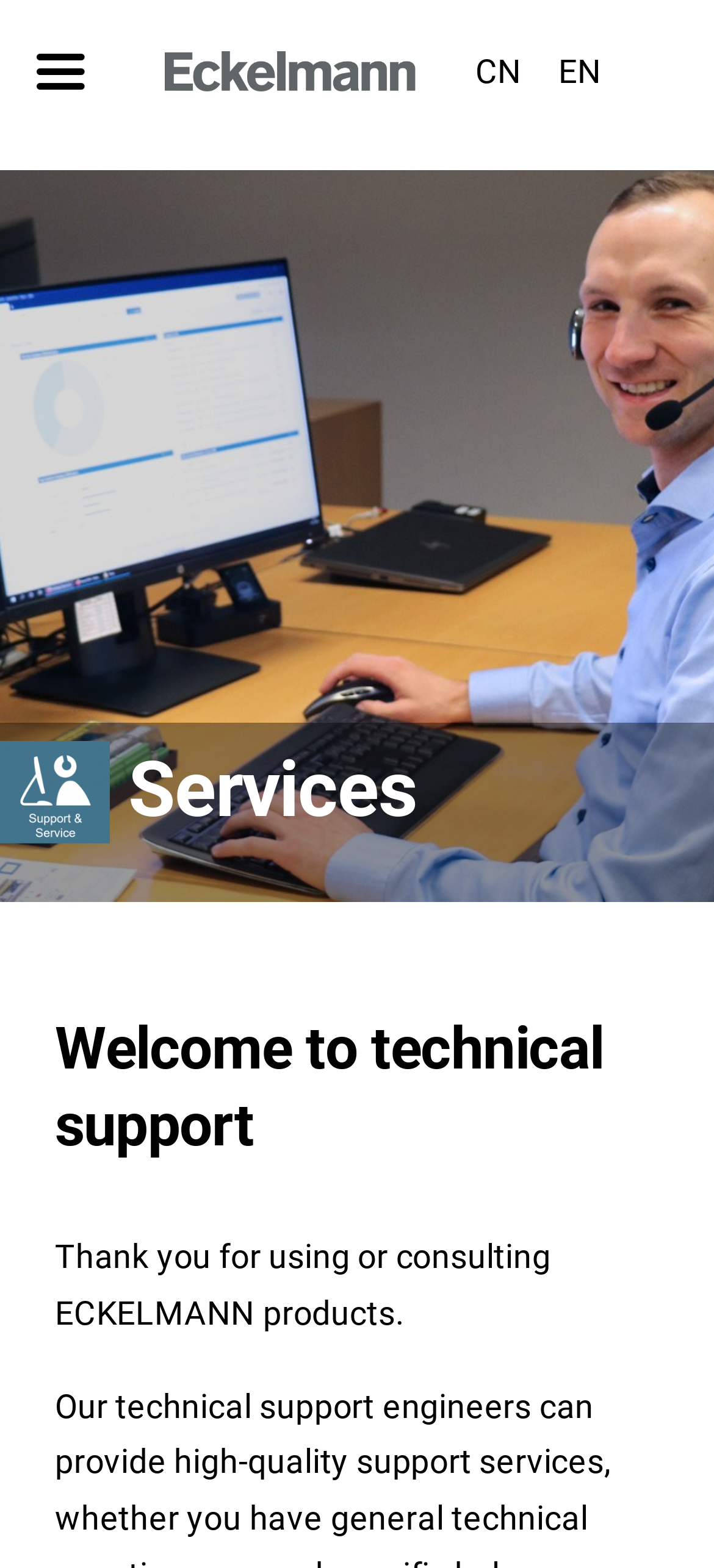Please identify the bounding box coordinates of the region to click in order to complete the given instruction: "Click the Eckelmann logo". The coordinates should be four float numbers between 0 and 1, i.e., [left, top, right, bottom].

[0.231, 0.03, 0.581, 0.054]